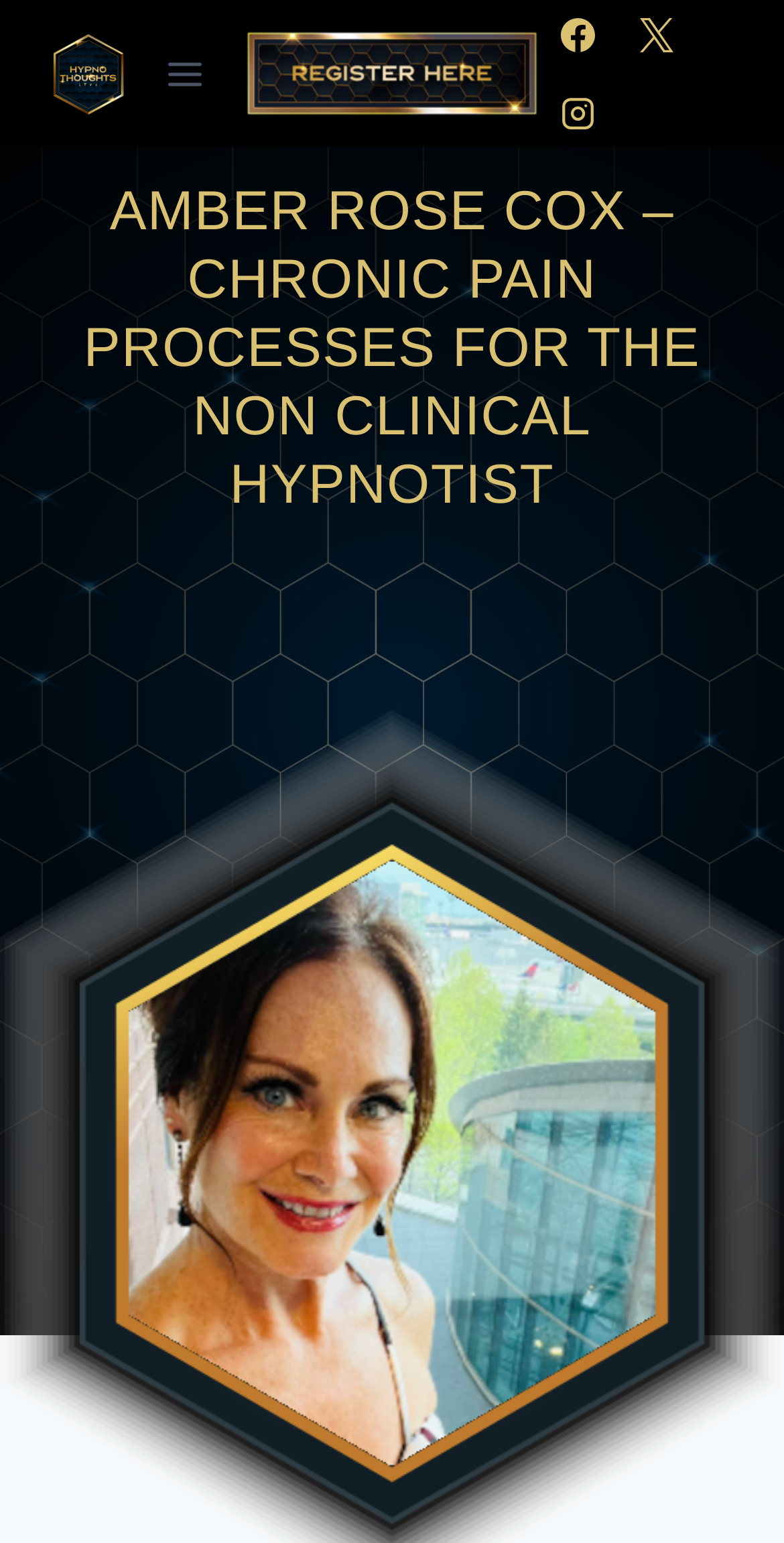Please find the bounding box for the following UI element description. Provide the coordinates in (top-left x, top-left y, bottom-right x, bottom-right y) format, with values between 0 and 1: Toggle Menu

[0.19, 0.027, 0.284, 0.068]